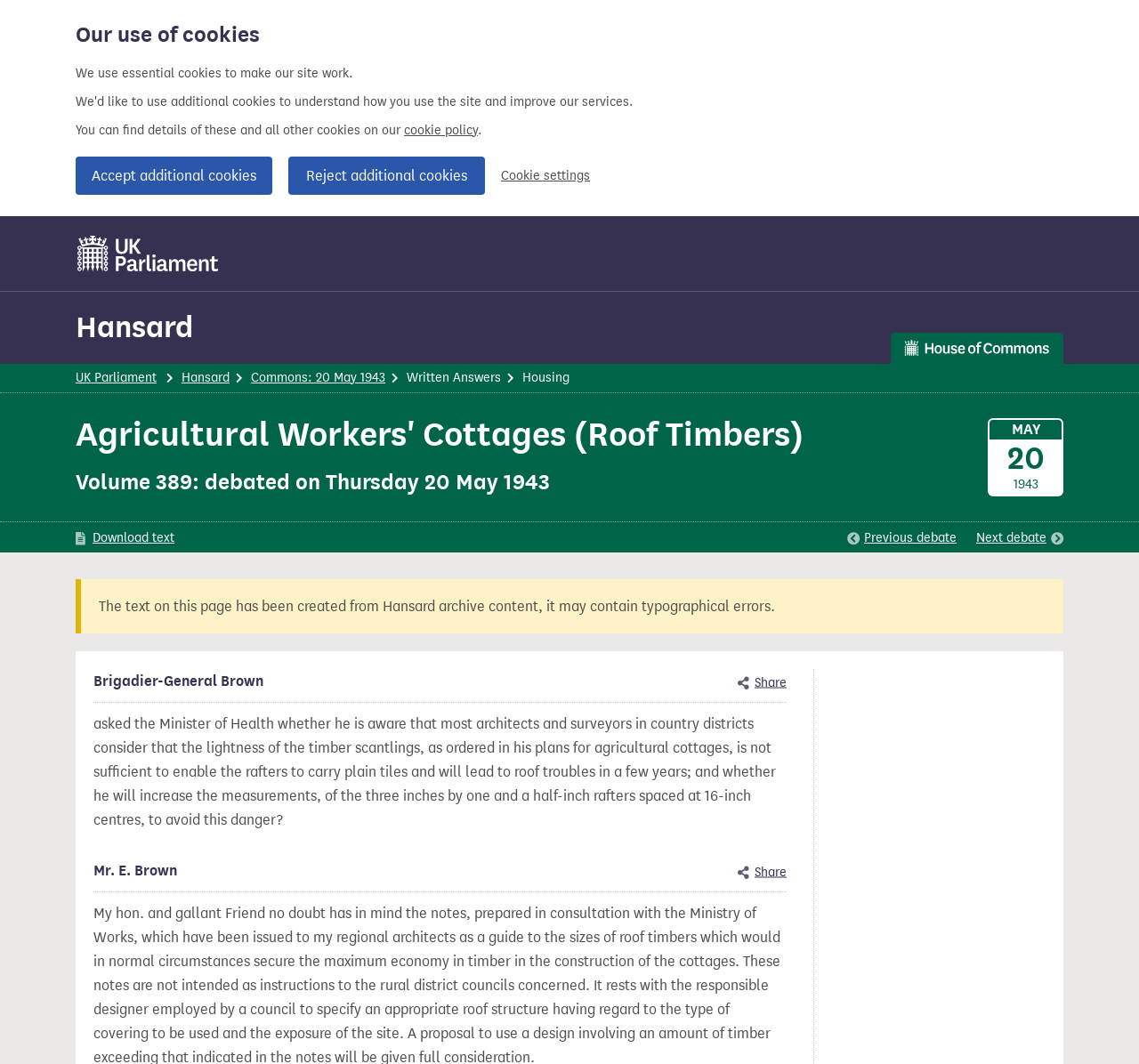Locate the bounding box coordinates of the clickable region necessary to complete the following instruction: "View previous debate". Provide the coordinates in the format of four float numbers between 0 and 1, i.e., [left, top, right, bottom].

[0.744, 0.496, 0.84, 0.515]